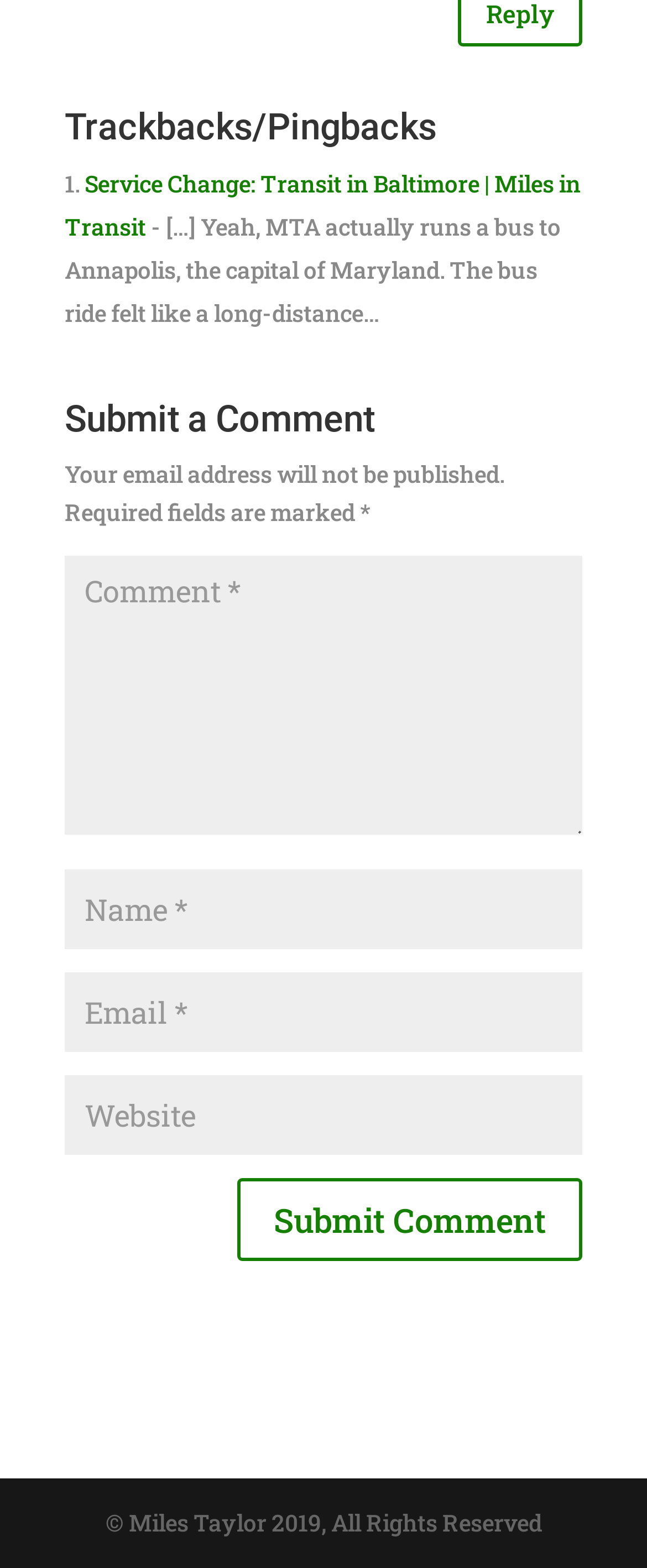What is the copyright information?
Using the image as a reference, give a one-word or short phrase answer.

© Miles Taylor 2019, All Rights Reserved